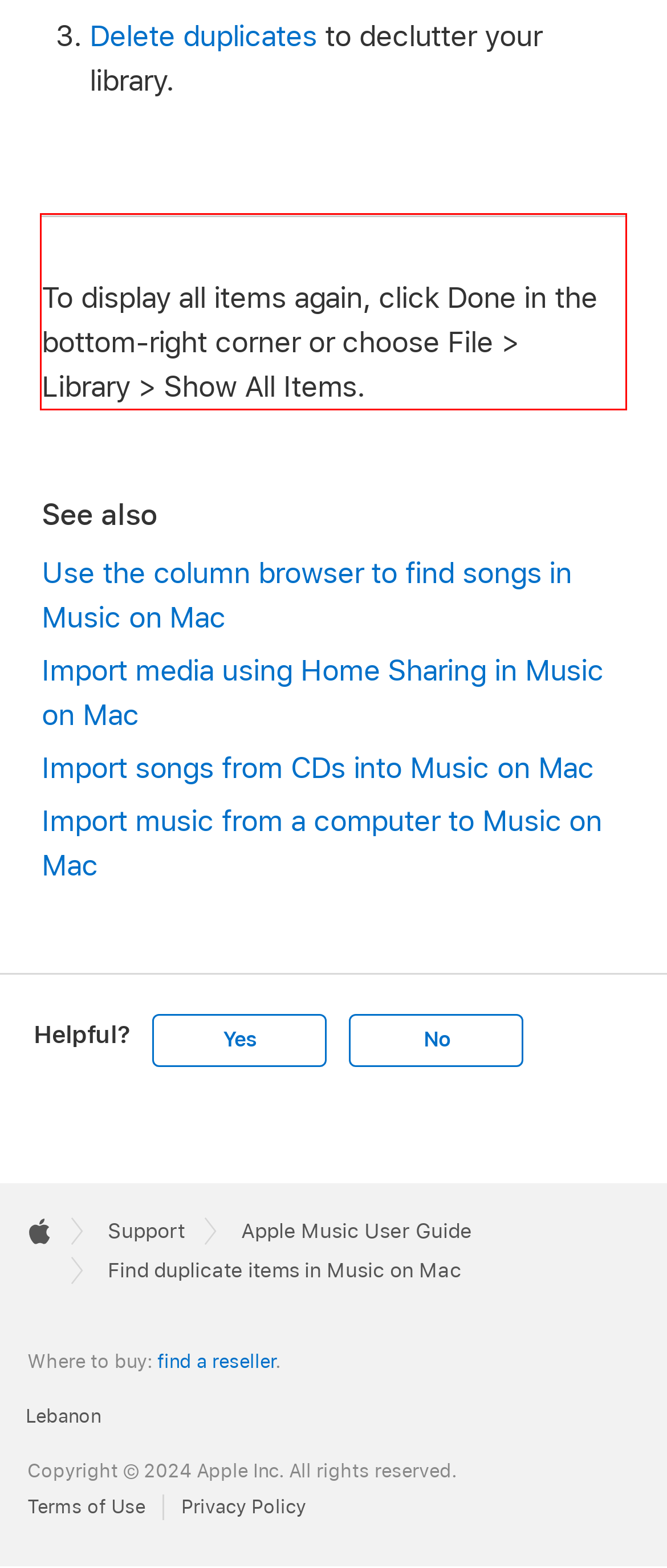Analyze the red bounding box in the provided webpage screenshot and generate the text content contained within.

To display all items again, click Done in the bottom-right corner or choose File > Library > Show All Items.